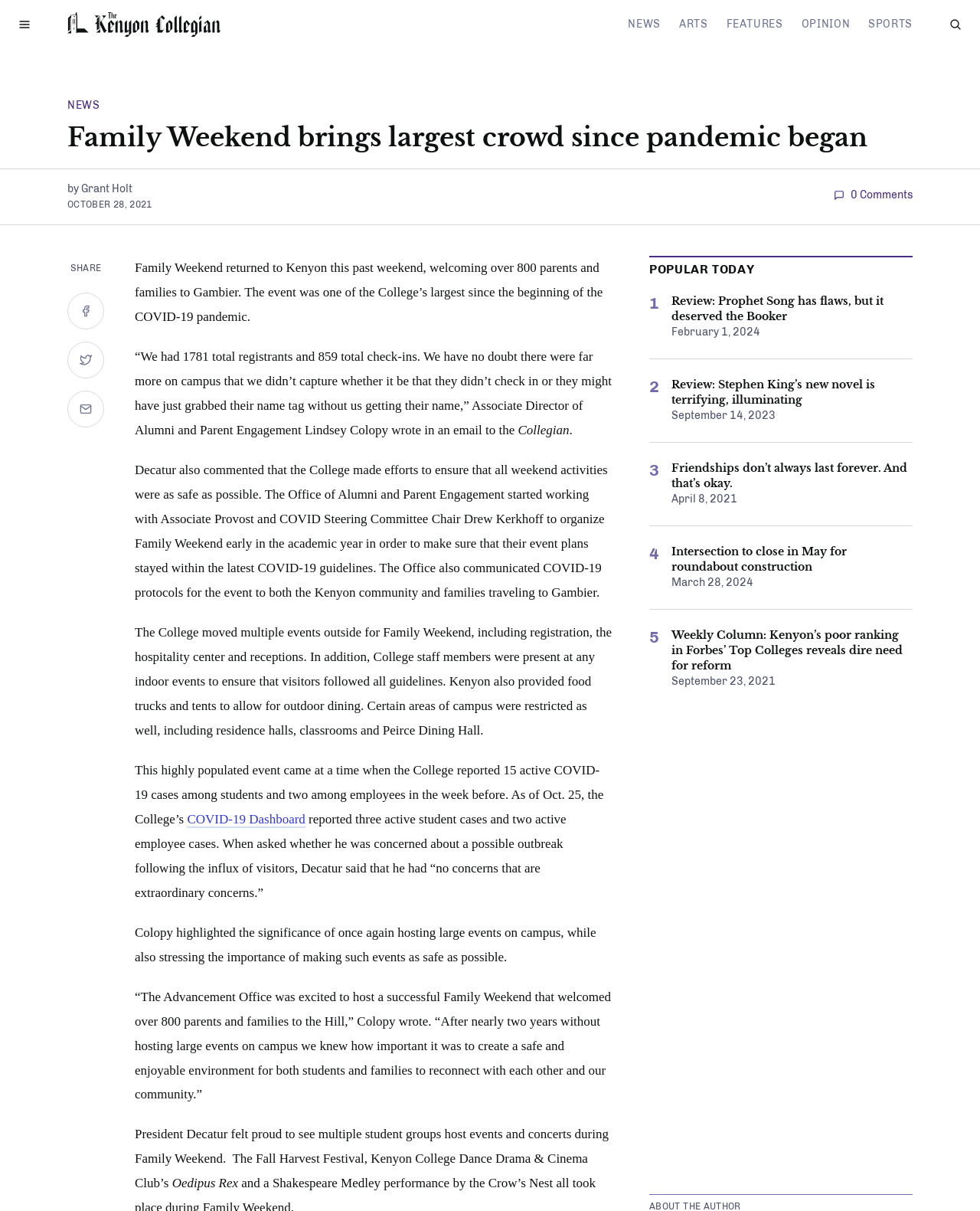Use the information in the screenshot to answer the question comprehensively: What is the name of the college mentioned in the article?

I found the answer by reading the article content, specifically the sentence 'Family Weekend returned to Kenyon this past weekend, welcoming over 800 parents and families to Gambier.' which mentions the name of the college as Kenyon College.